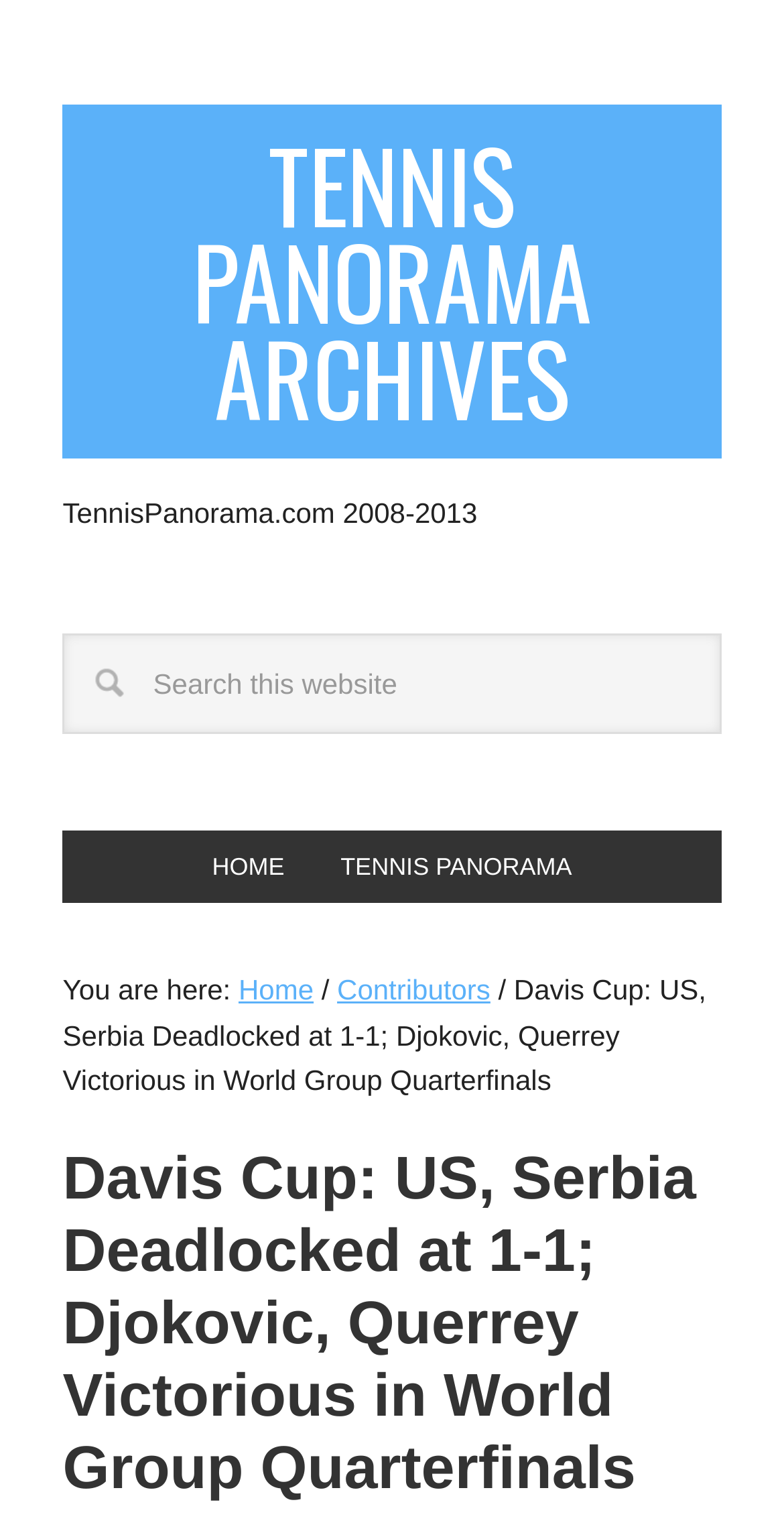Bounding box coordinates should be in the format (top-left x, top-left y, bottom-right x, bottom-right y) and all values should be floating point numbers between 0 and 1. Determine the bounding box coordinate for the UI element described as: Contributors

[0.43, 0.635, 0.626, 0.656]